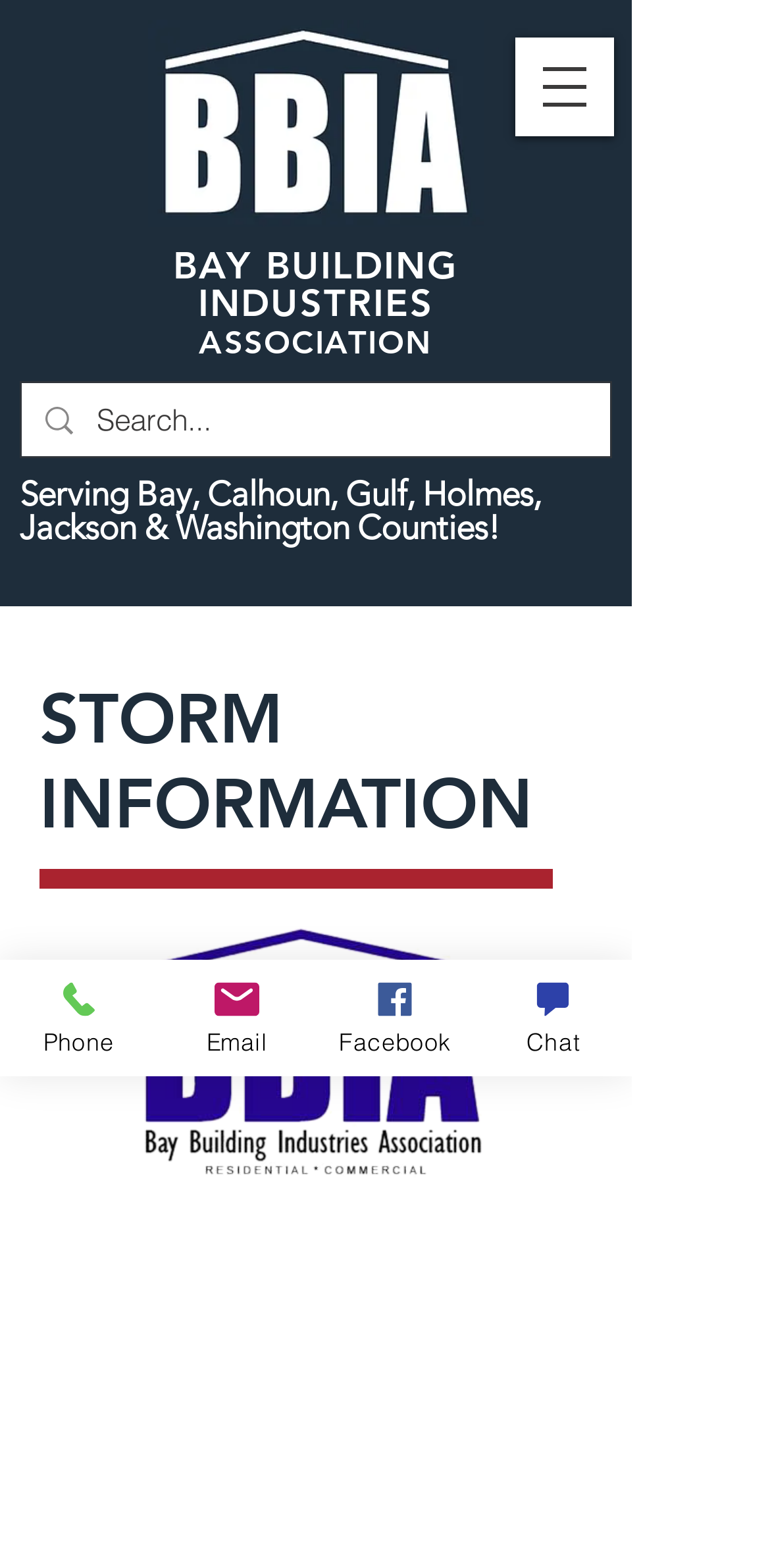Determine the bounding box for the described UI element: "BAY BUILDING INDUSTRIES ASSOCIATION".

[0.225, 0.155, 0.595, 0.232]